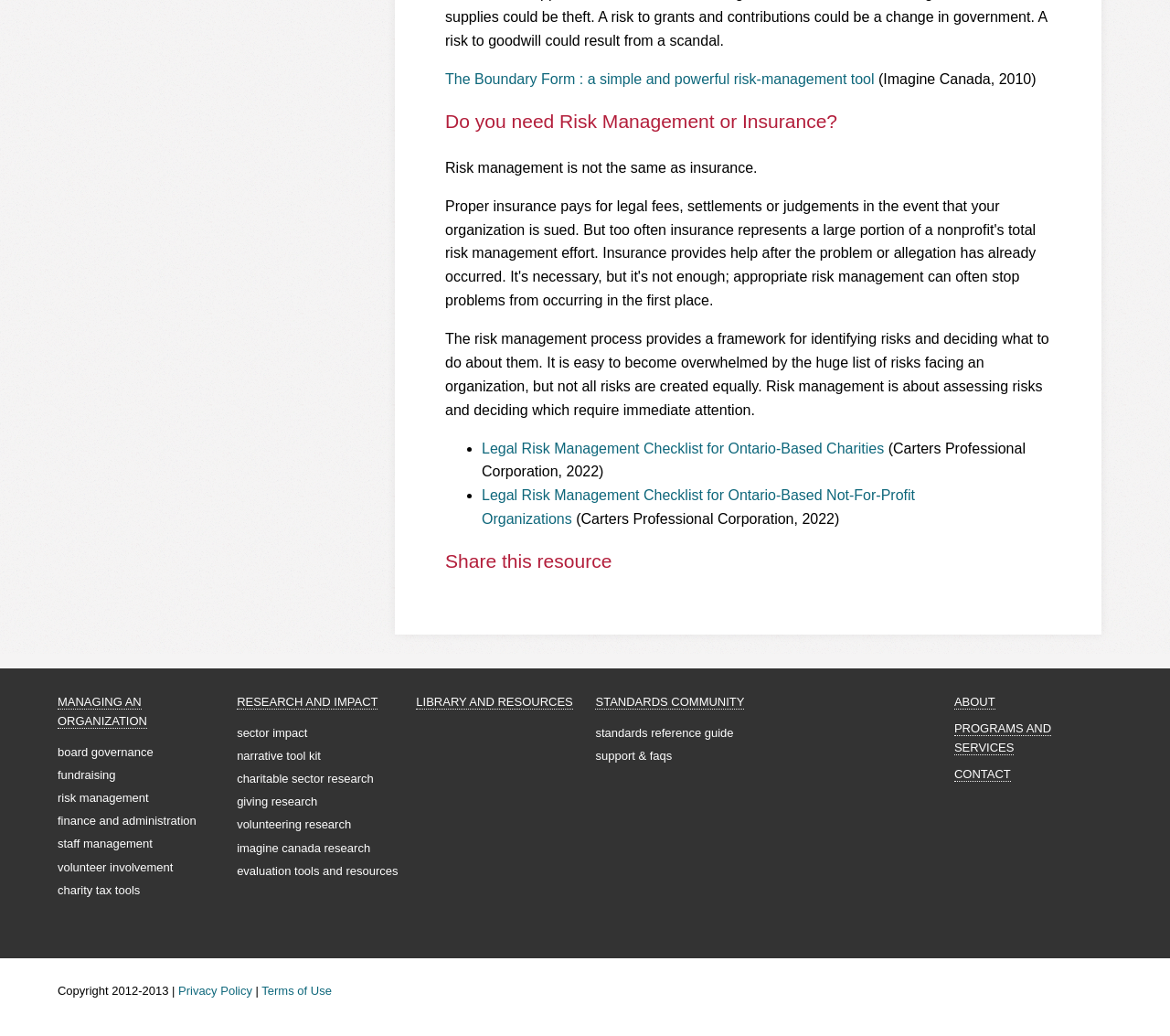What is the relationship between risk management and insurance?
Please provide a full and detailed response to the question.

According to the webpage, risk management and insurance are not the same thing. The text 'Risk management is not the same as insurance.' suggests that while insurance may be a part of risk management, they are distinct concepts. Risk management is a broader process of identifying and managing risks, while insurance is a specific tool that may be used to mitigate certain risks.